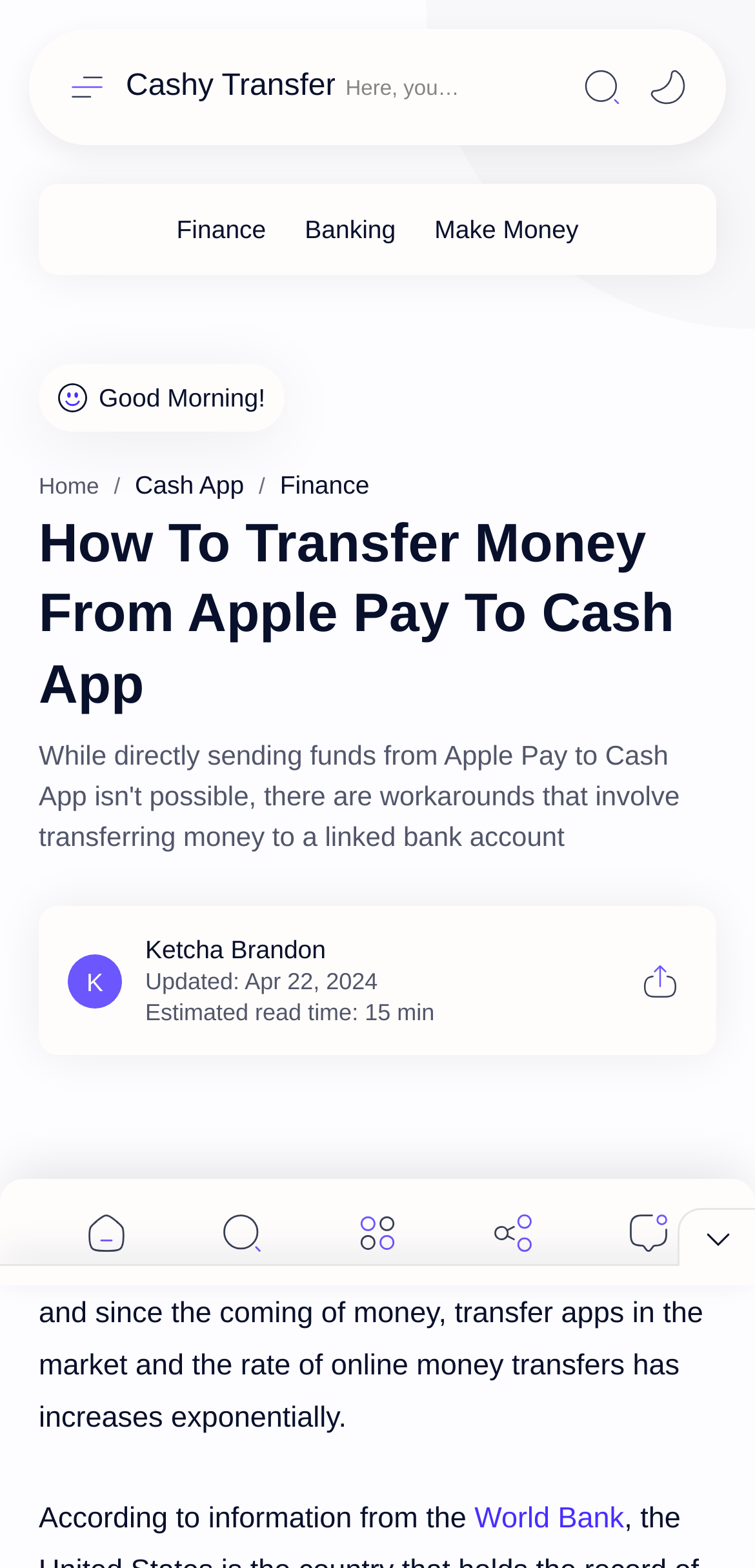What is the name of the website?
Please provide a comprehensive answer to the question based on the webpage screenshot.

I determined the answer by looking at the heading element with the text 'Cashy Transfer' which is located at the top of the webpage, indicating that it is the name of the website.